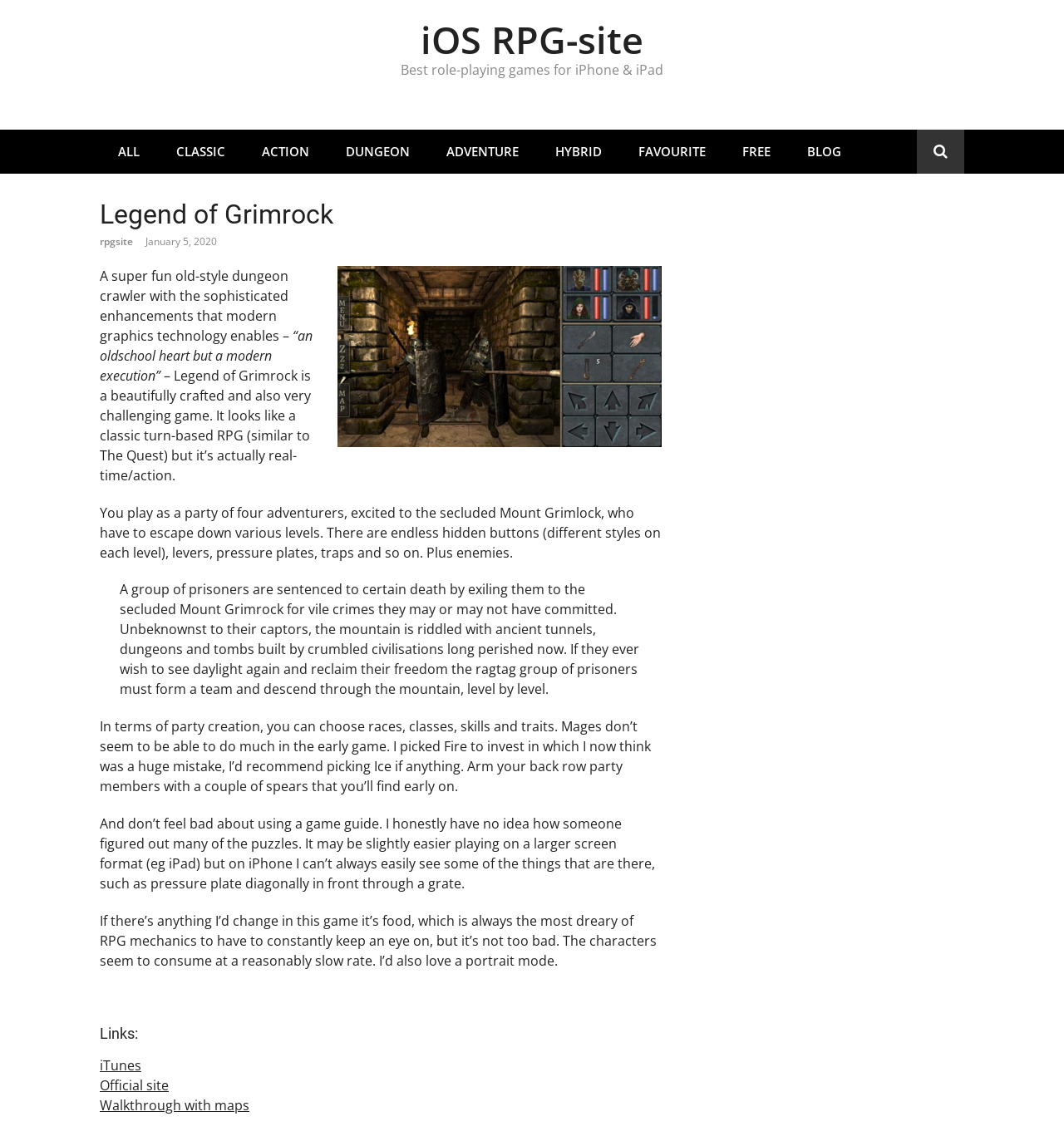What is the author's opinion on the food mechanic in the game?
Using the information from the image, give a concise answer in one word or a short phrase.

Dreary